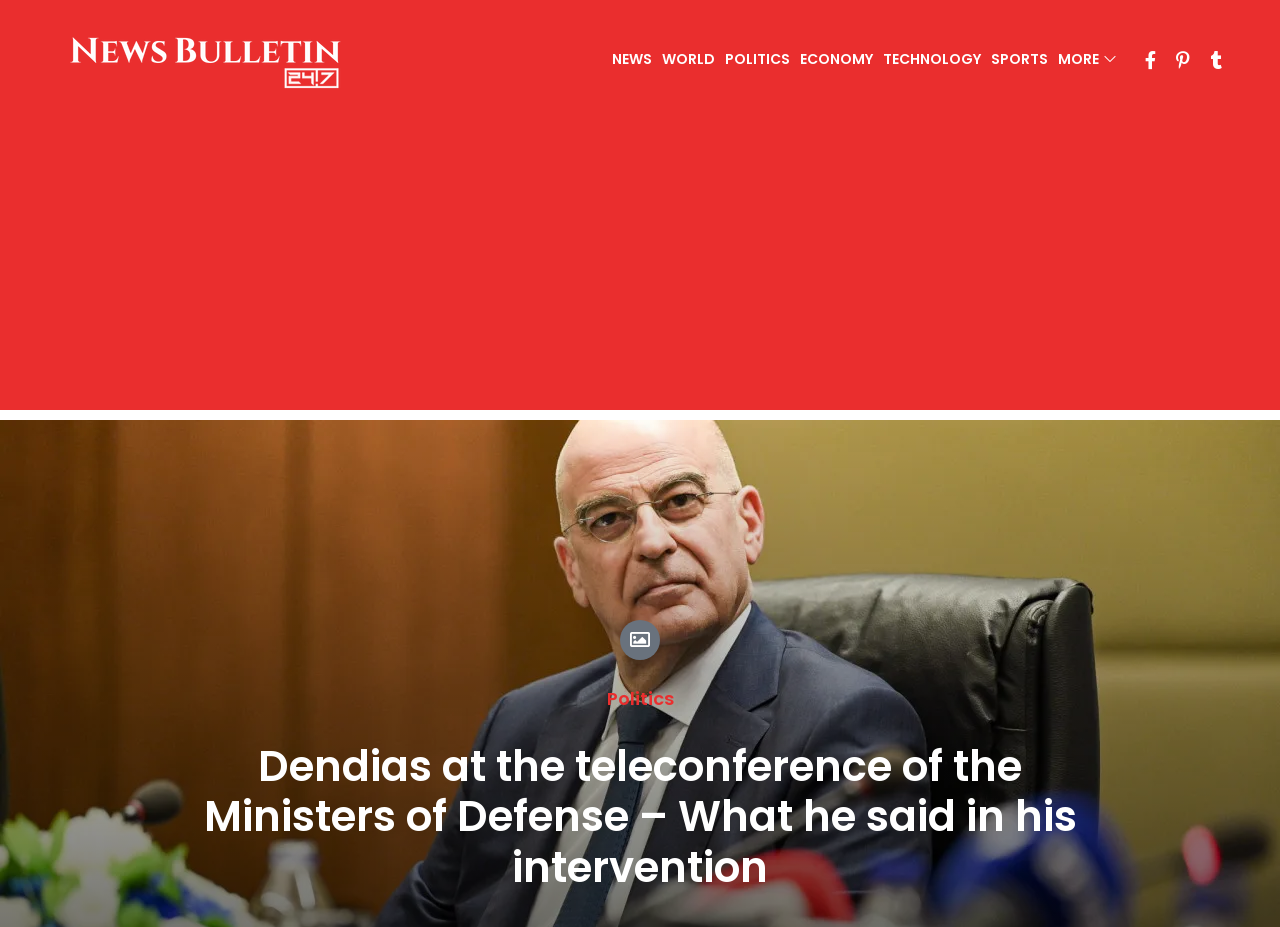Could you identify the text that serves as the heading for this webpage?

Dendias at the teleconference of the Ministers of Defense – What he said in his intervention